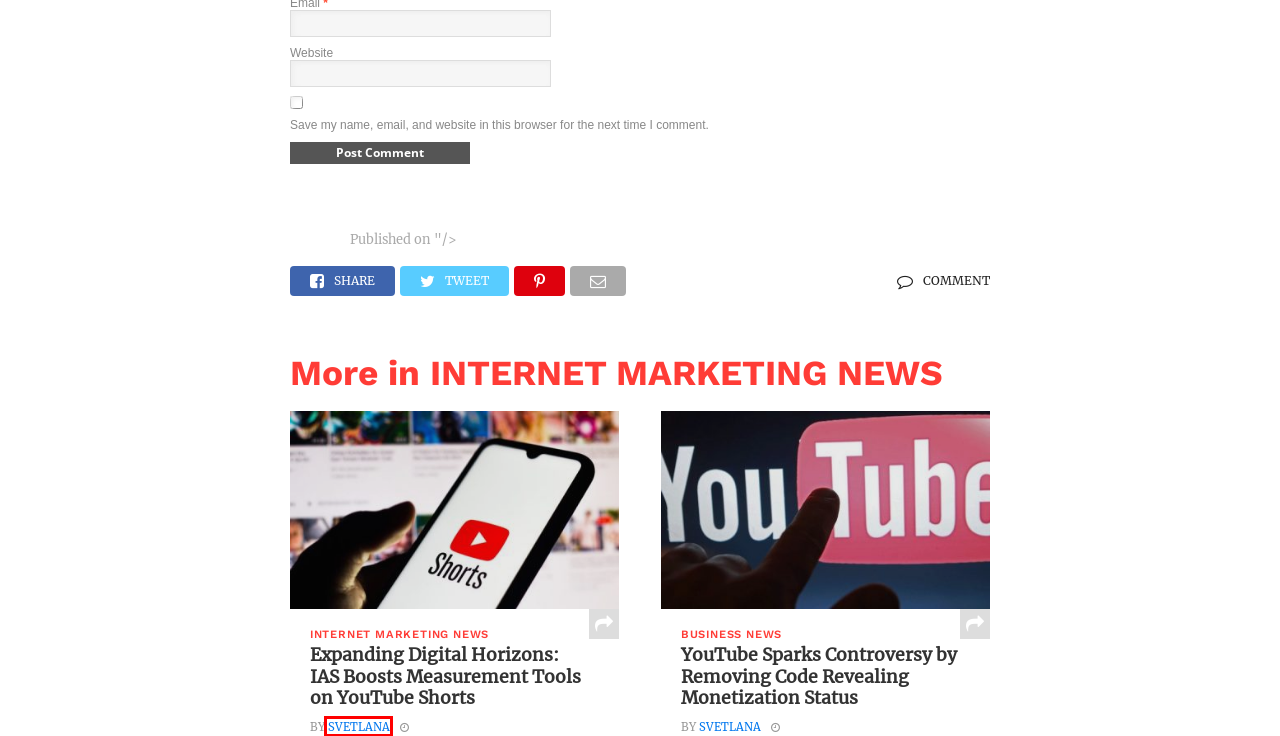You have a screenshot showing a webpage with a red bounding box highlighting an element. Choose the webpage description that best fits the new webpage after clicking the highlighted element. The descriptions are:
A. Anastasiia Bondarchuk in the latest digital issue of the Austrian gloss - Favorite News
B. How sustainable shoe startup Allbirds plans to become a global brand
C. svetlana, Author at Favorite News
D. YouTube Sparks Controversy by Removing Code Revealing Monetization Status - Favorite News
E. How Toyota sold six times as many cars as its hybrid rival - Favorite News
F. ART World News on the portal Top news in world
G. Under camera flashes: Elvira Gavrilova presents Ukraine at the Cannes Film Festival - Favorite News
H. Expanding Digital Horizons: IAS Boosts Measurement Tools on YouTube Shorts - Favorite News

C